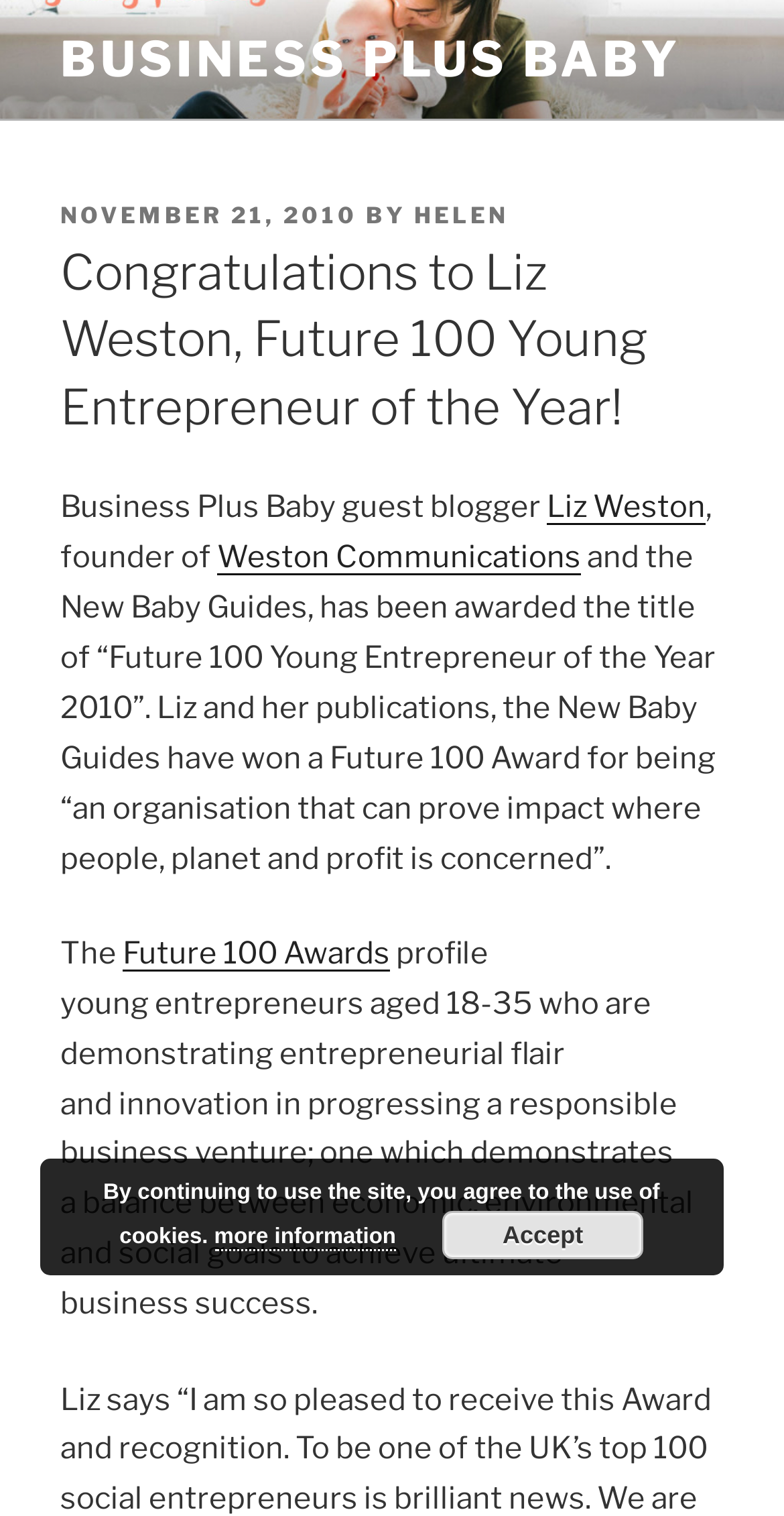Can you pinpoint the bounding box coordinates for the clickable element required for this instruction: "Read the post from NOVEMBER 21, 2010"? The coordinates should be four float numbers between 0 and 1, i.e., [left, top, right, bottom].

[0.077, 0.132, 0.456, 0.151]